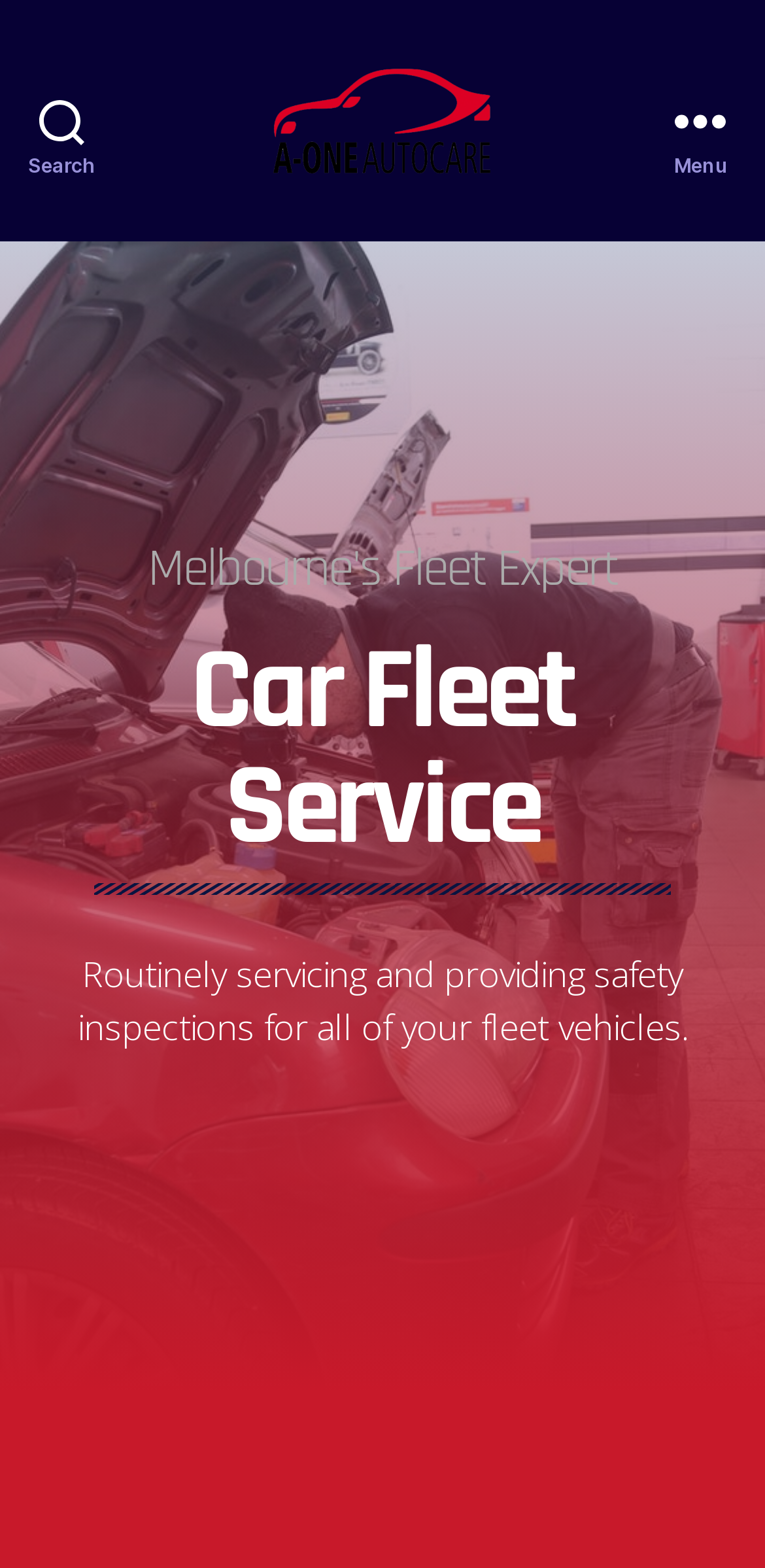What is the purpose of the button at the top right?
Please provide a comprehensive answer based on the contents of the image.

The button at the top right has the text 'Menu' and is likely used to navigate to other pages or sections of the website.